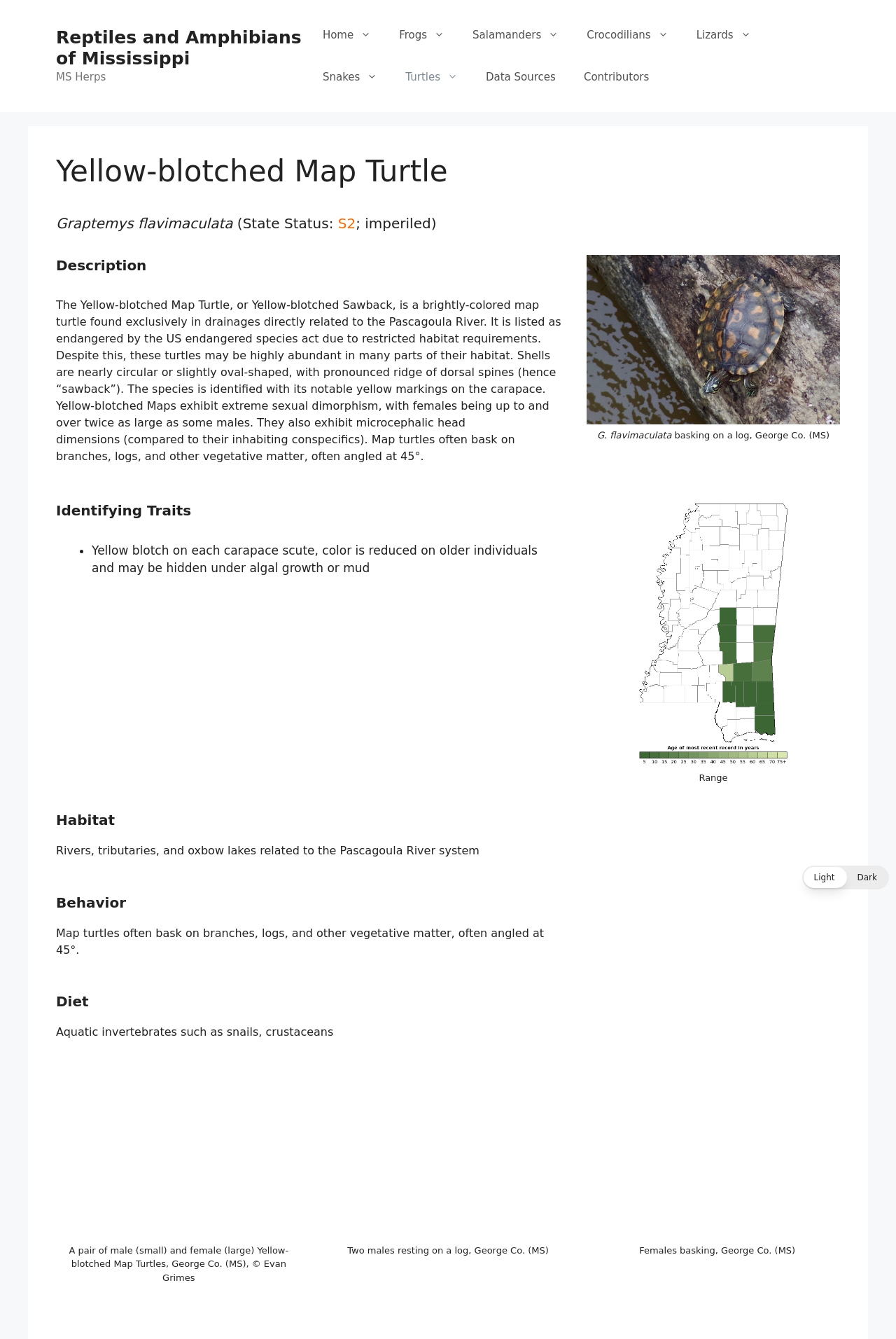Please find the bounding box for the following UI element description. Provide the coordinates in (top-left x, top-left y, bottom-right x, bottom-right y) format, with values between 0 and 1: www.sas.com

None